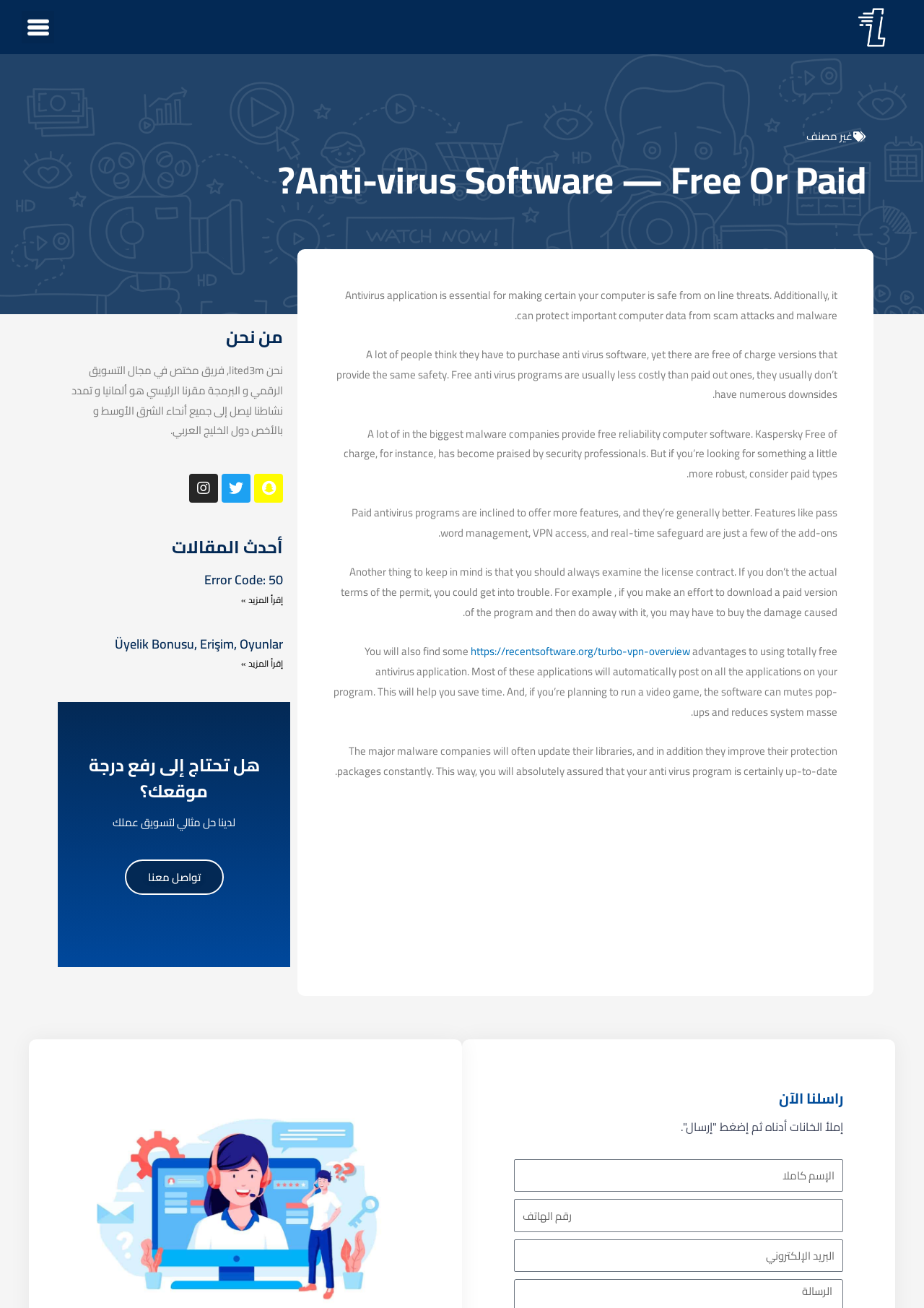Given the element description Üyelik Bonusu, Erişim, Oyunlar, specify the bounding box coordinates of the corresponding UI element in the format (top-left x, top-left y, bottom-right x, bottom-right y). All values must be between 0 and 1.

[0.124, 0.483, 0.306, 0.501]